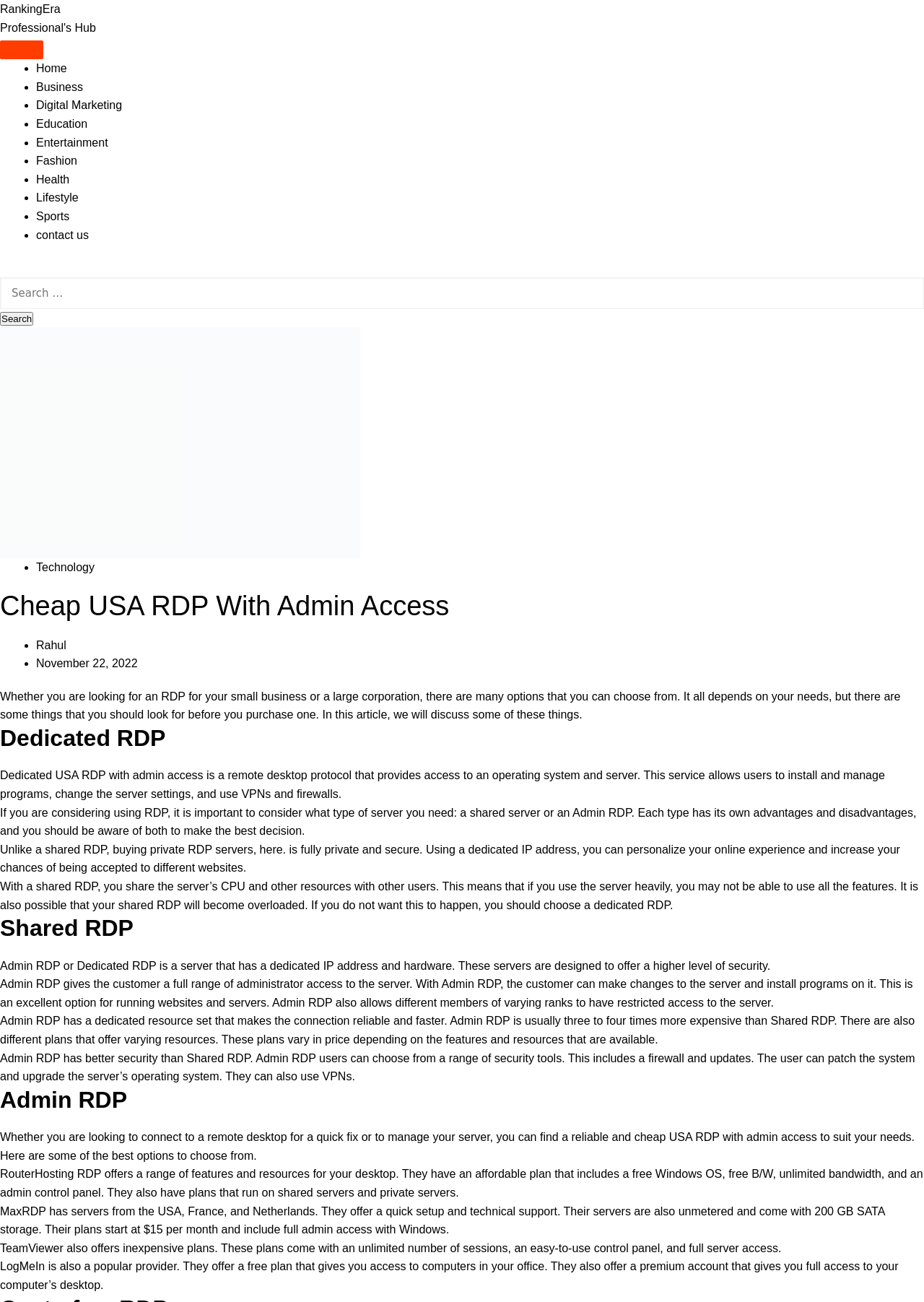Provide a single word or phrase answer to the question: 
Which RDP provider offers a free Windows OS?

RouterHosting RDP